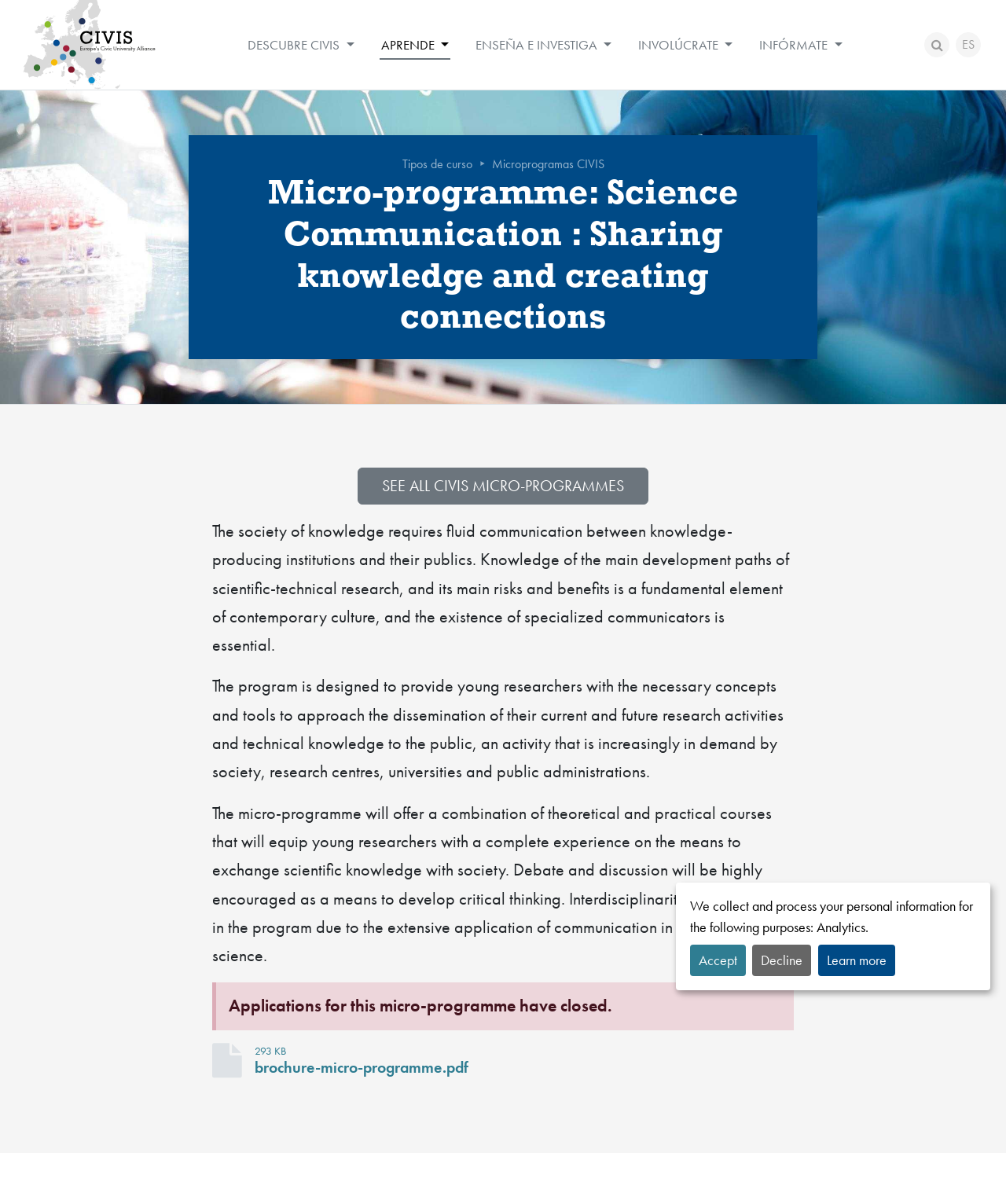Could you please study the image and provide a detailed answer to the question:
What is the current status of applications for this micro-programme?

The webpage explicitly states that 'Applications for this micro-programme have closed.' This indicates that the application process is no longer available.